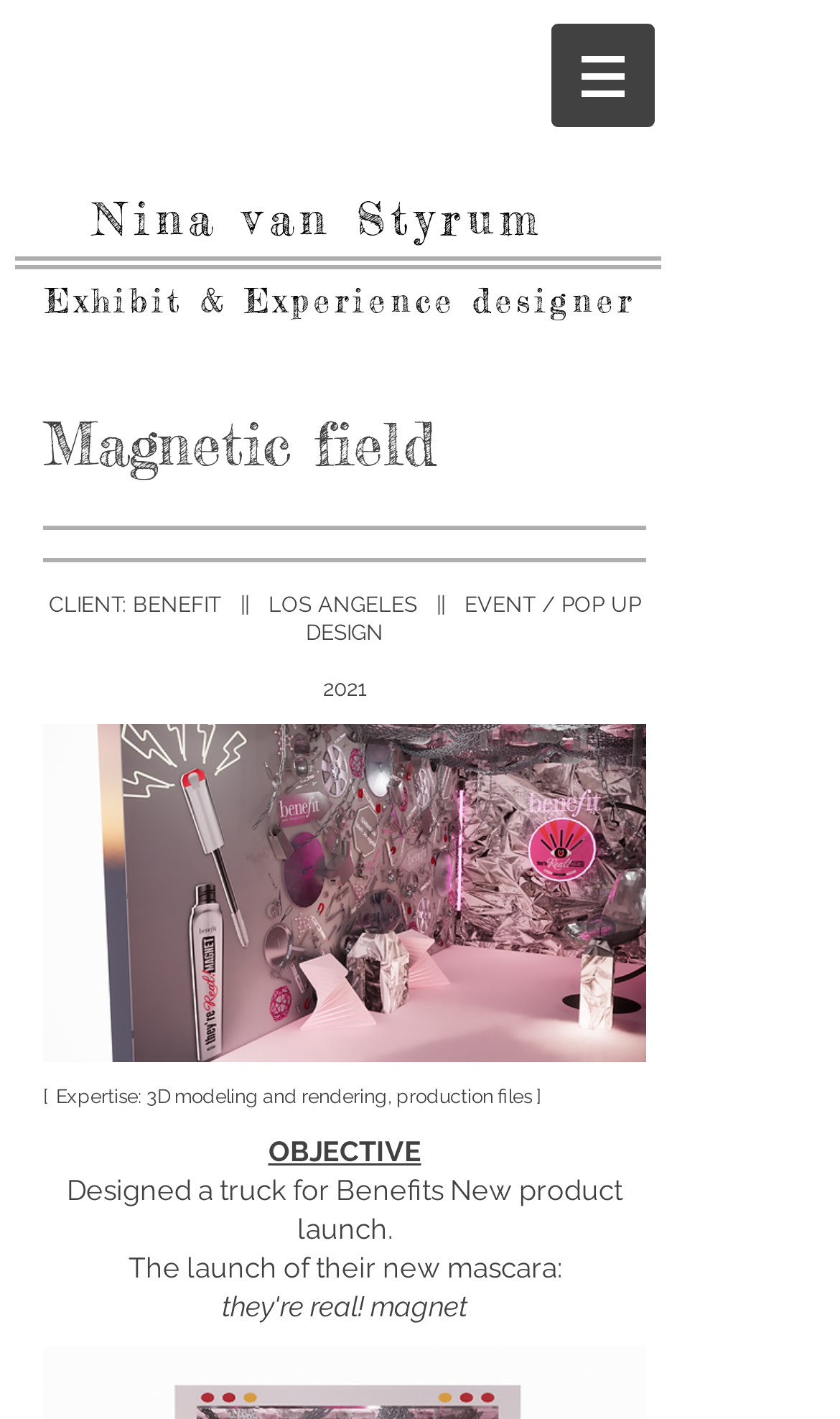Use one word or a short phrase to answer the question provided: 
What is the objective of the event/pop up design?

Designed a truck for Benefits New product launch